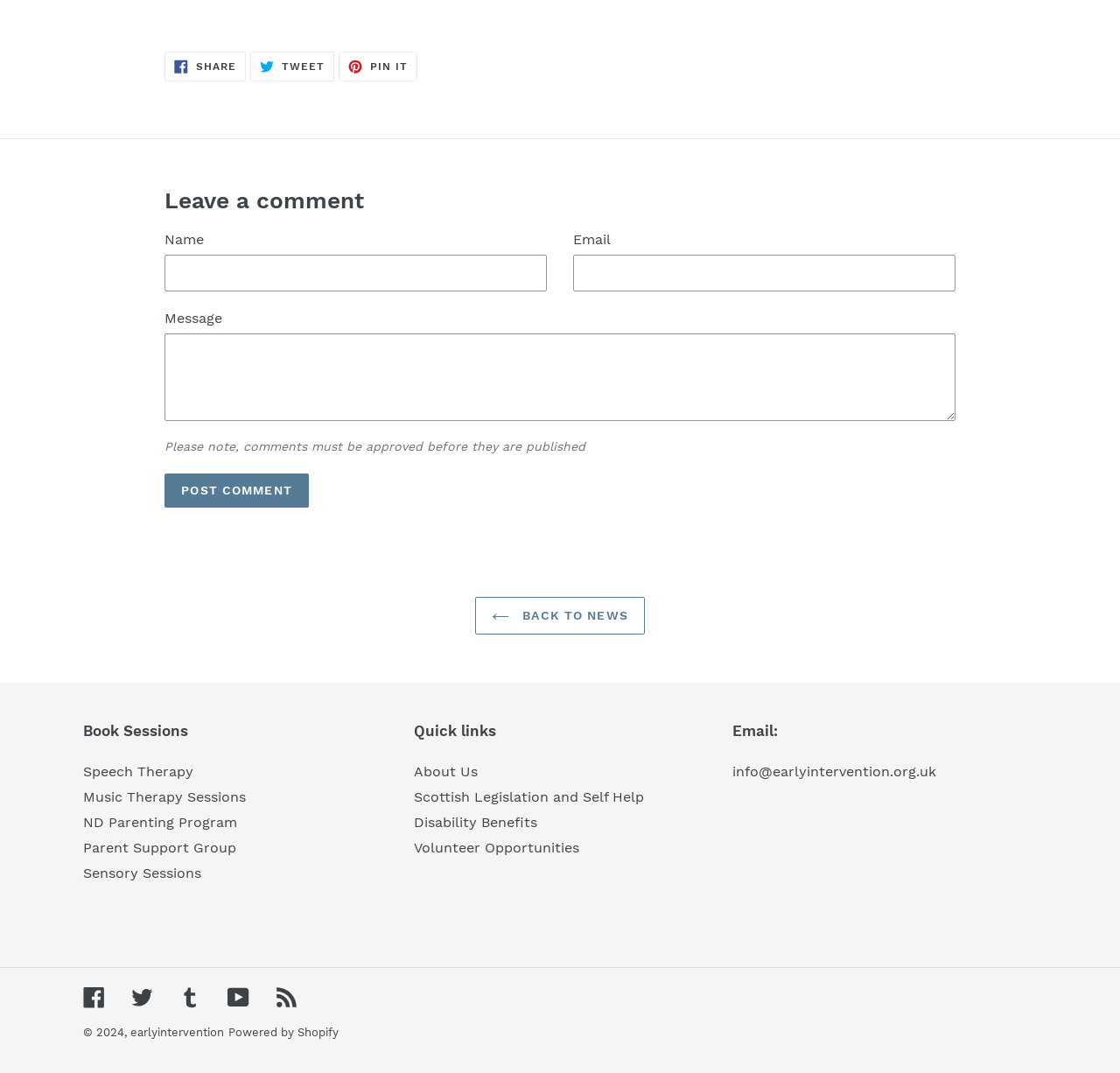Using the description: "Share Share on Facebook", identify the bounding box of the corresponding UI element in the screenshot.

[0.147, 0.048, 0.22, 0.076]